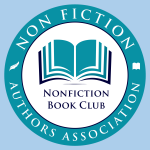Provide a one-word or short-phrase answer to the question:
What is the symbol centered within the circular format?

Open book